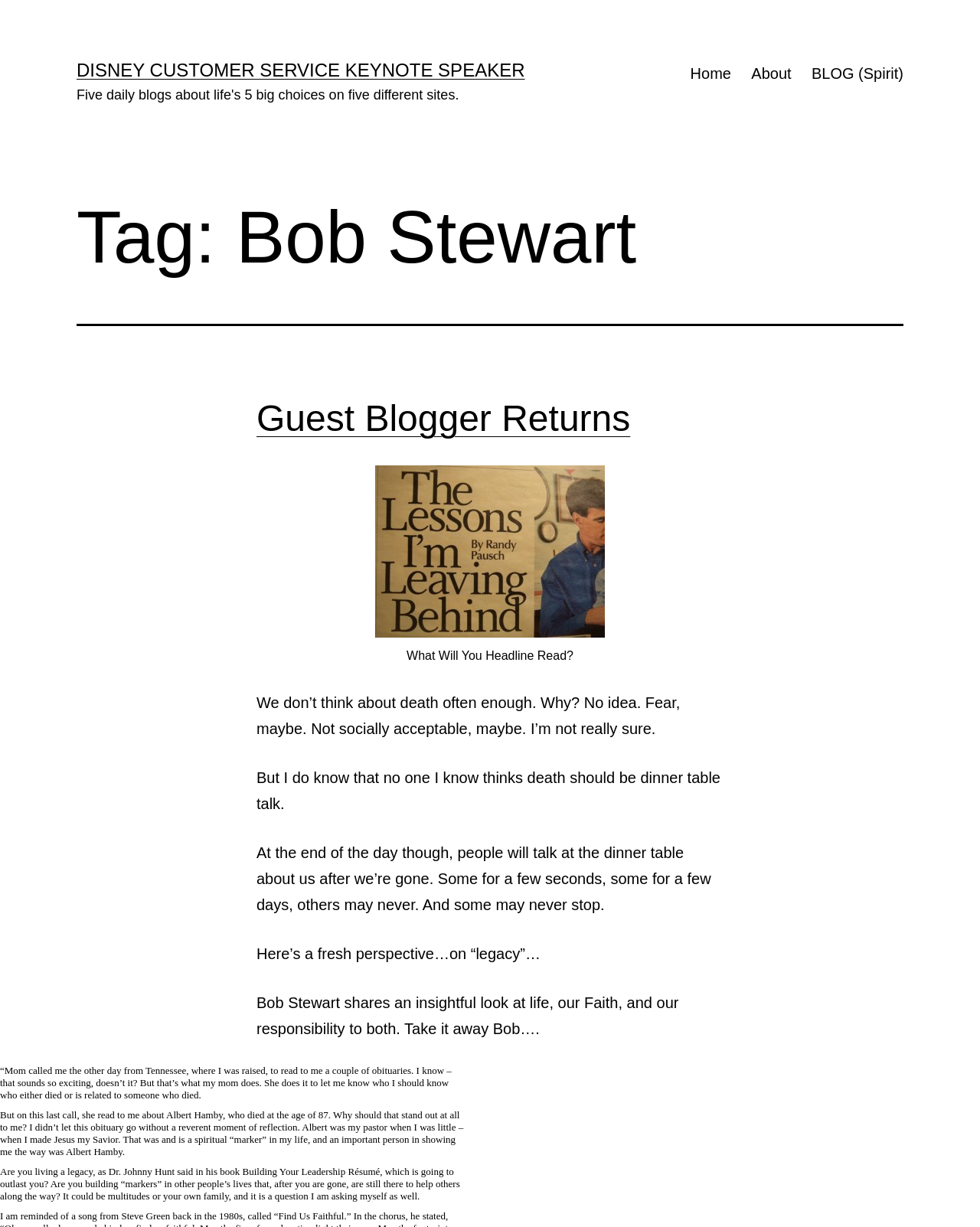Identify the bounding box coordinates for the UI element that matches this description: "BLOG (Spirit)".

[0.818, 0.045, 0.932, 0.076]